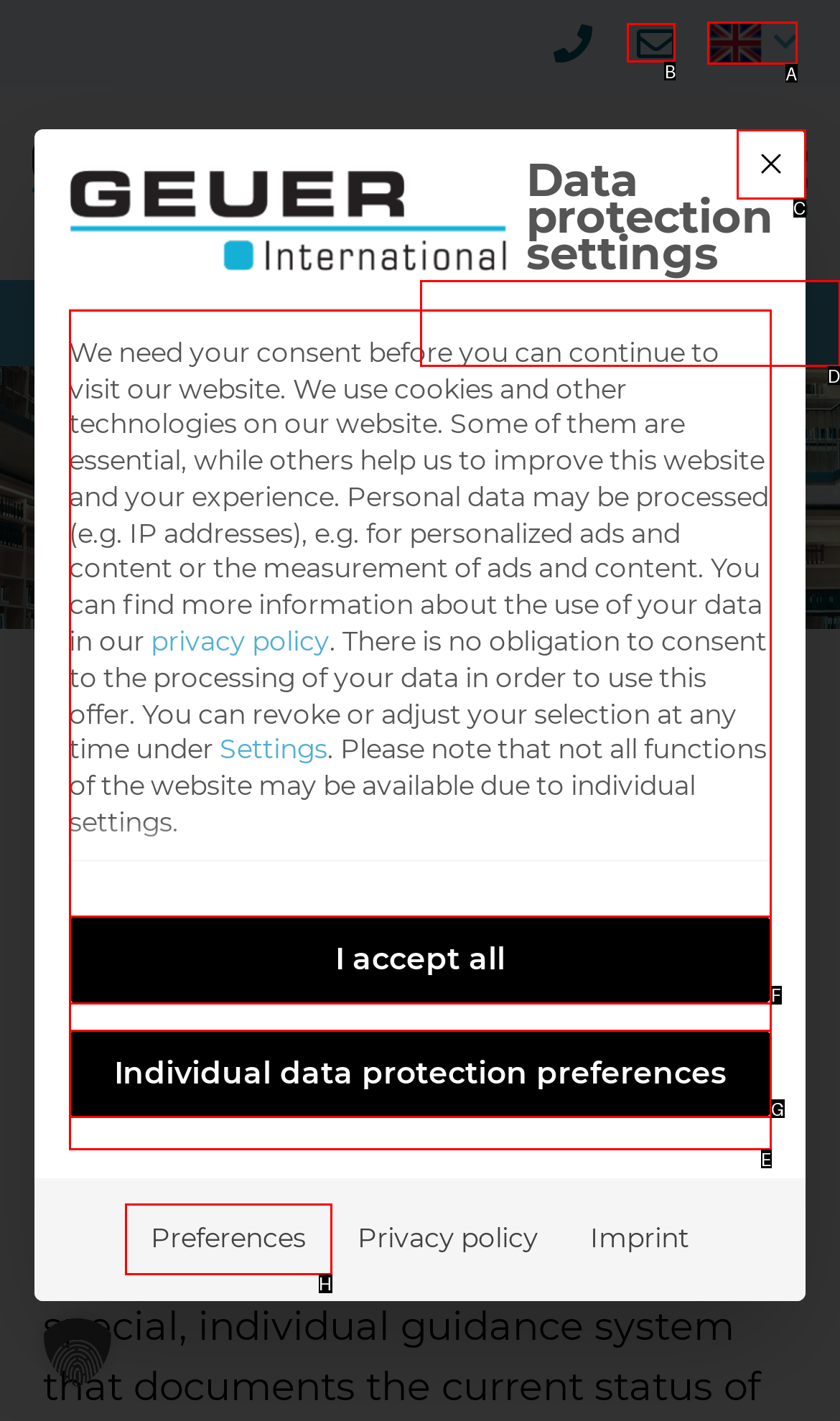To complete the instruction: Close the data protection settings, which HTML element should be clicked?
Respond with the option's letter from the provided choices.

C